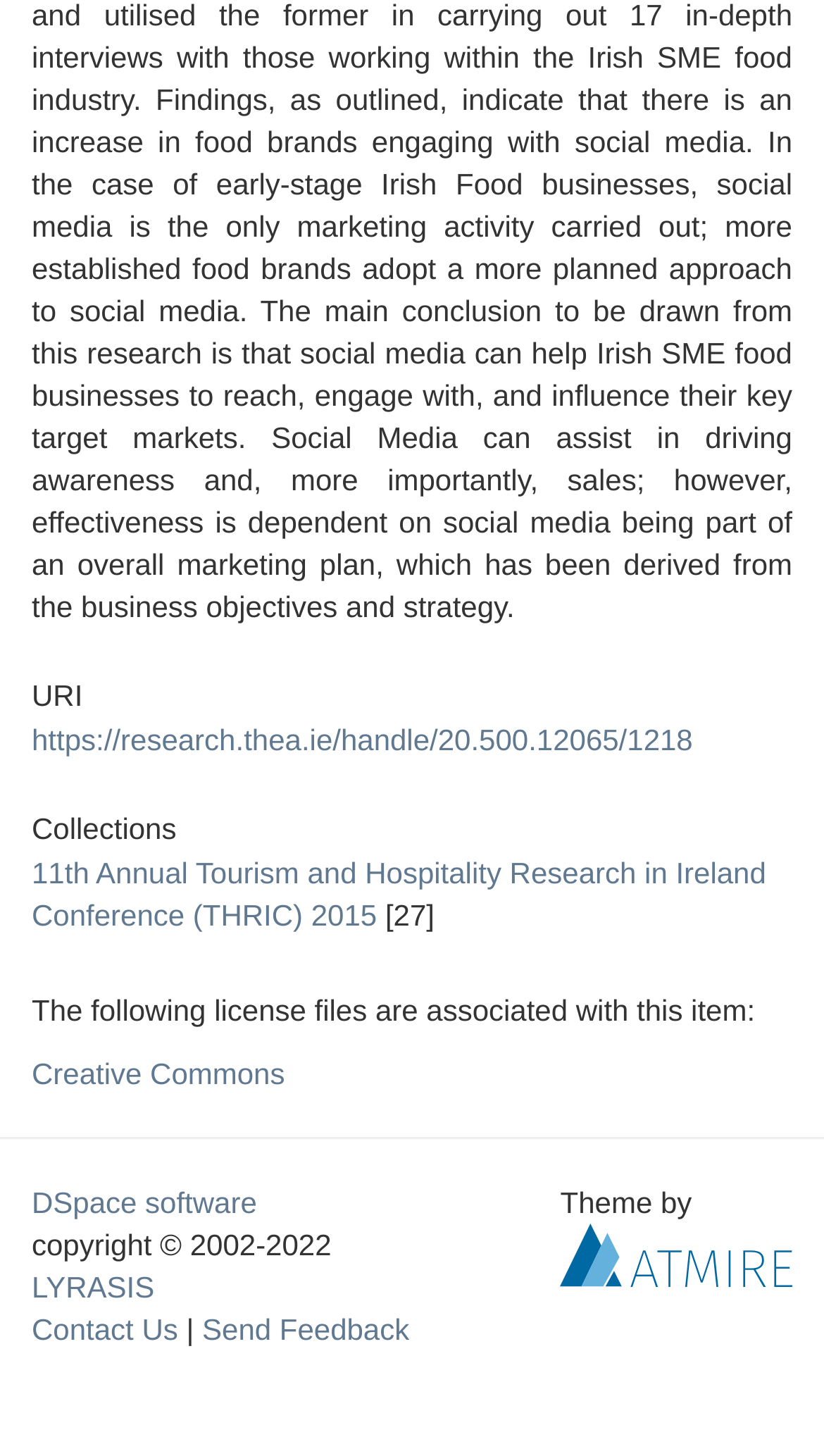Based on the element description Contact Us, identify the bounding box coordinates for the UI element. The coordinates should be in the format (top-left x, top-left y, bottom-right x, bottom-right y) and within the 0 to 1 range.

[0.038, 0.902, 0.216, 0.925]